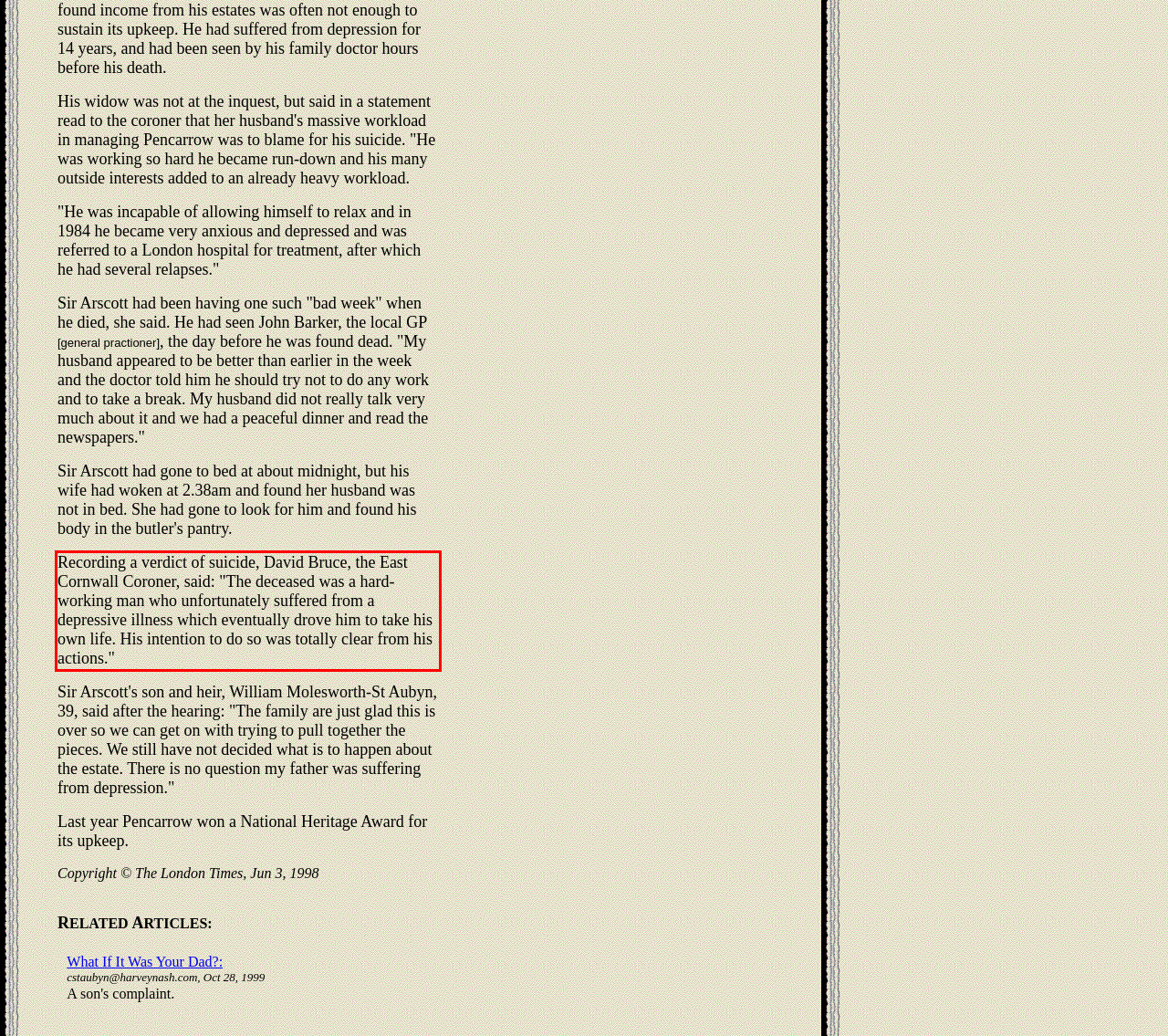Perform OCR on the text inside the red-bordered box in the provided screenshot and output the content.

Recording a verdict of suicide, David Bruce, the East Cornwall Coroner, said: "The deceased was a hard-working man who unfortunately suffered from a depressive illness which eventually drove him to take his own life. His intention to do so was totally clear from his actions."